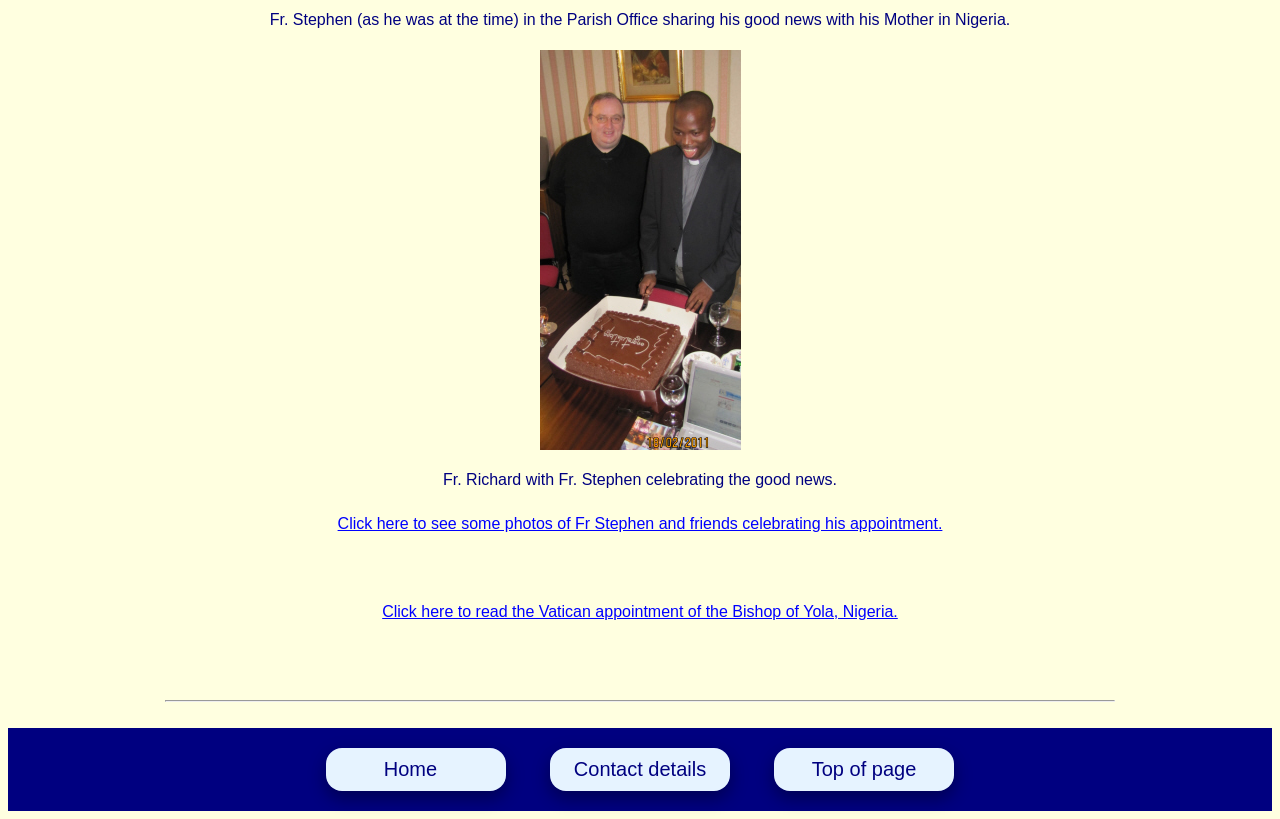Provide the bounding box coordinates of the HTML element this sentence describes: "parent_node: Entry name="header_basic_keyword" placeholder="Search…"". The bounding box coordinates consist of four float numbers between 0 and 1, i.e., [left, top, right, bottom].

None